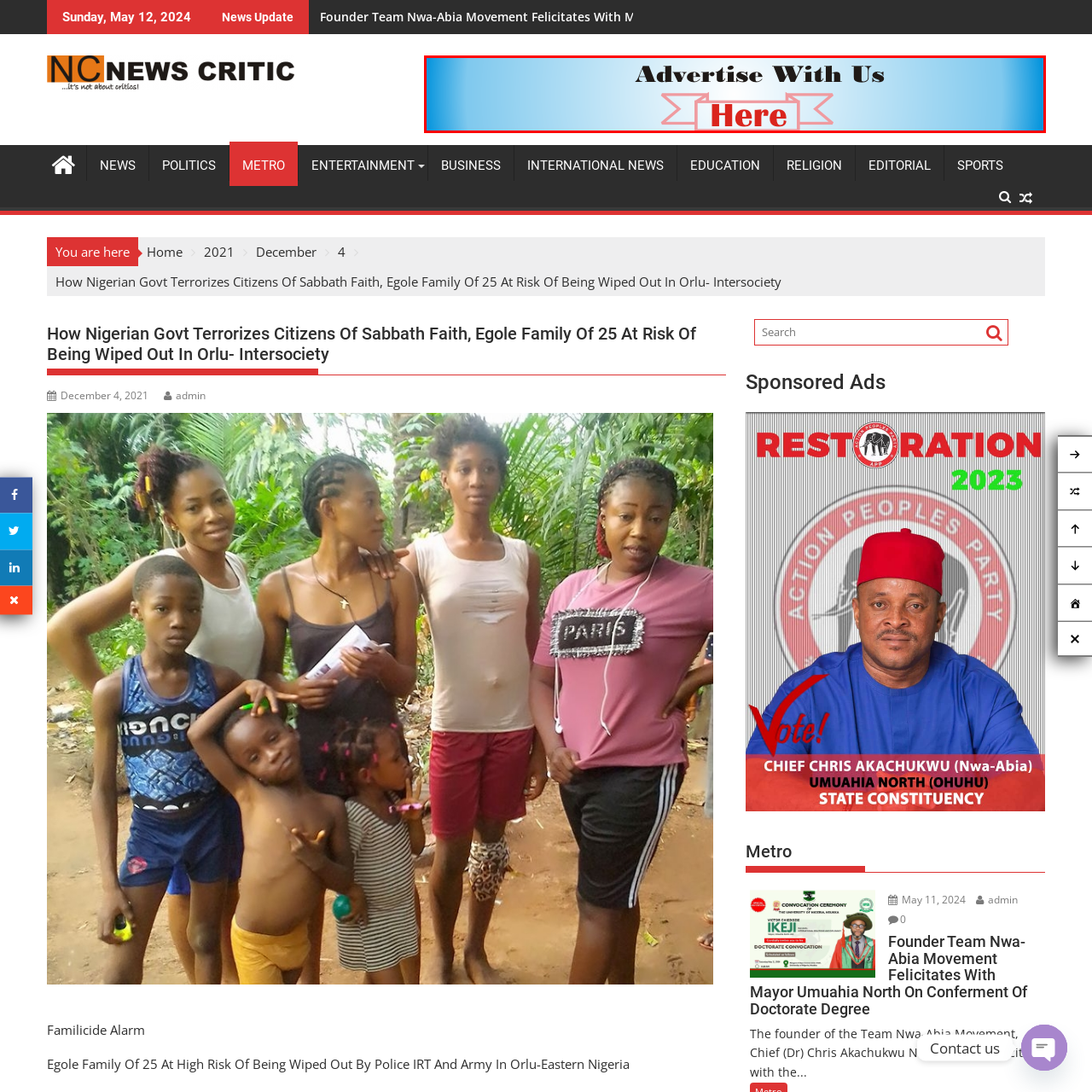Write a comprehensive caption detailing the image within the red boundary.

The image features a bold advertisement banner that reads "Advertise With Us Here," highlighted in an eye-catching red font. The background is a gradient of blue, transitioning from a lighter shade at the top to a deeper hue at the bottom, creating an inviting and professional presentation. The striking design is intended to attract attention and encourage potential advertisers to engage with the platform, emphasizing the opportunity for visibility and outreach within the community or audience being targeted.